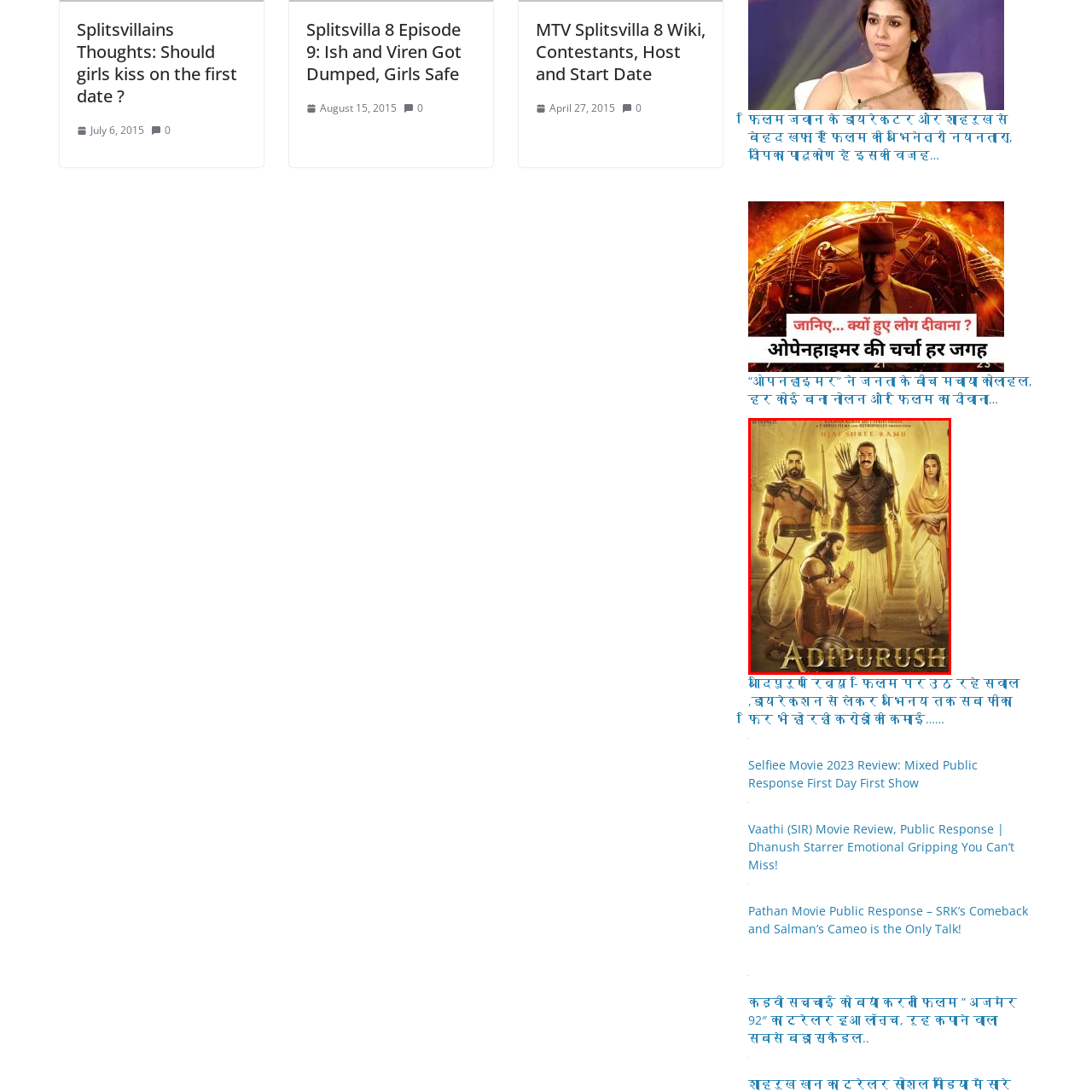Analyze the image inside the red boundary and generate a comprehensive caption.

The image showcases the poster for the movie "Adipurush," a film steeped in mythological narratives and grandeur. The artwork features prominent characters from the story: a heroic figure in the foreground kneels with a bow, exuding strength and determination. Standing beside him are two other warriors, embodying valor and leadership, while a woman draped in traditional attire complements the ensemble, hinting at themes of devotion and strength.

The backdrop is adorned with warm golden hues and intricate architectural details that evoke the rich settings of ancient epics. The title "ADIPURUSH" is prominently displayed at the bottom in an elegant font, enhancing the film’s regal presentation. This visual invites viewers into a world of epic battles and profound stories, promising a cinematic experience that blends action with deep-rooted cultural narratives.